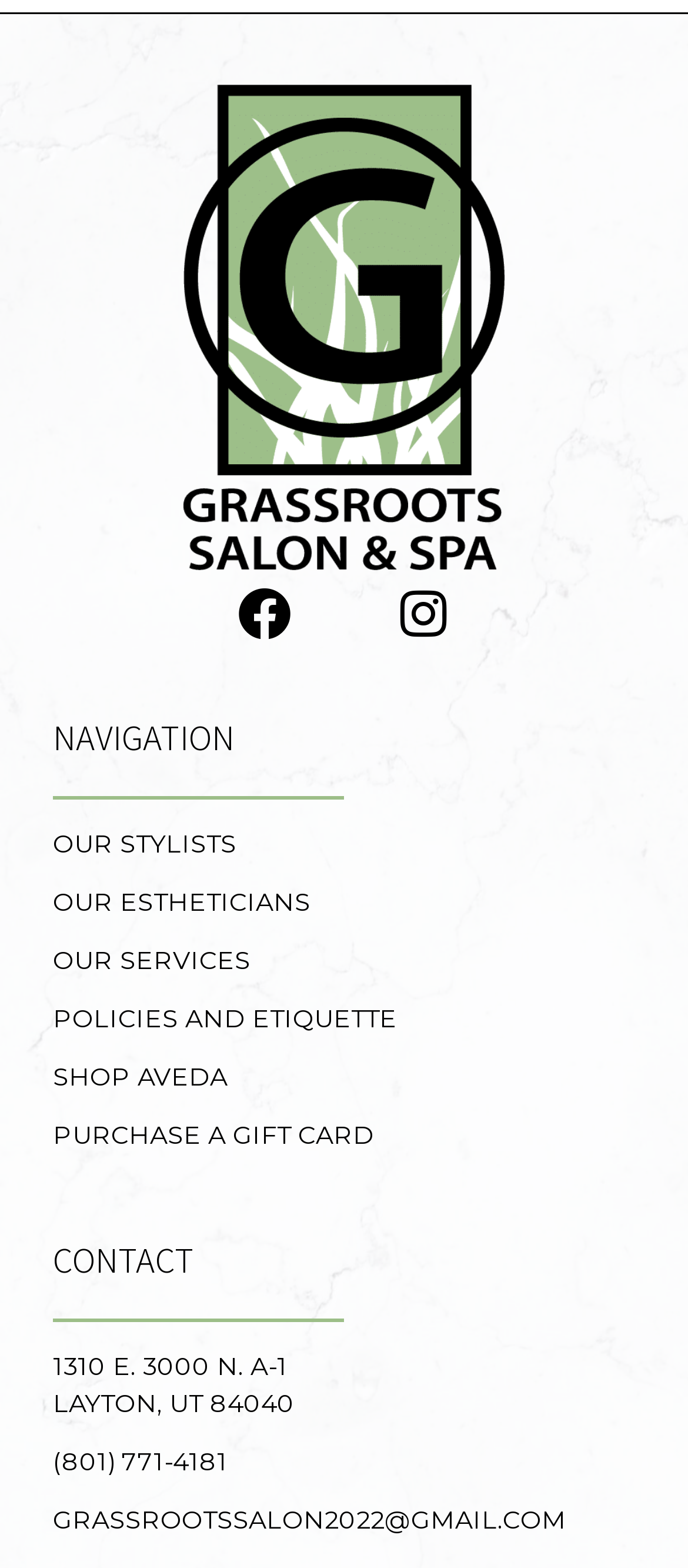Identify the bounding box coordinates for the element you need to click to achieve the following task: "Visit our Facebook page". Provide the bounding box coordinates as four float numbers between 0 and 1, in the form [left, top, right, bottom].

[0.308, 0.358, 0.462, 0.426]